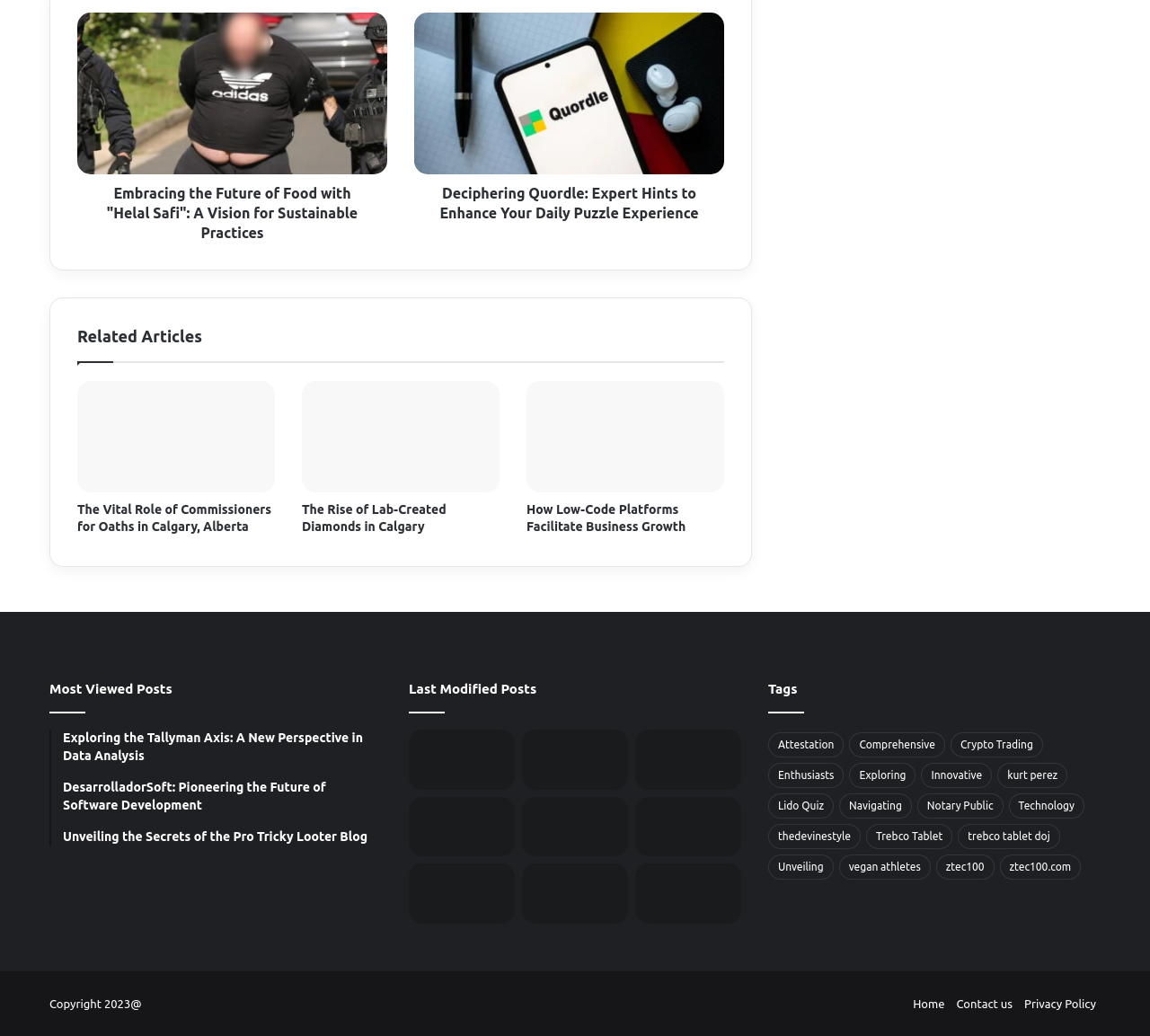Identify the bounding box of the UI element that matches this description: "trebco tablet doj".

[0.833, 0.795, 0.922, 0.82]